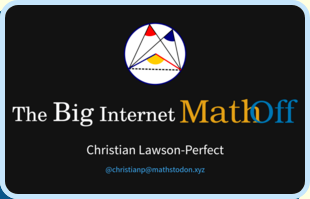Please answer the following question using a single word or phrase: 
What is the role of Christian Lawson-Perfect in the event?

Not specified